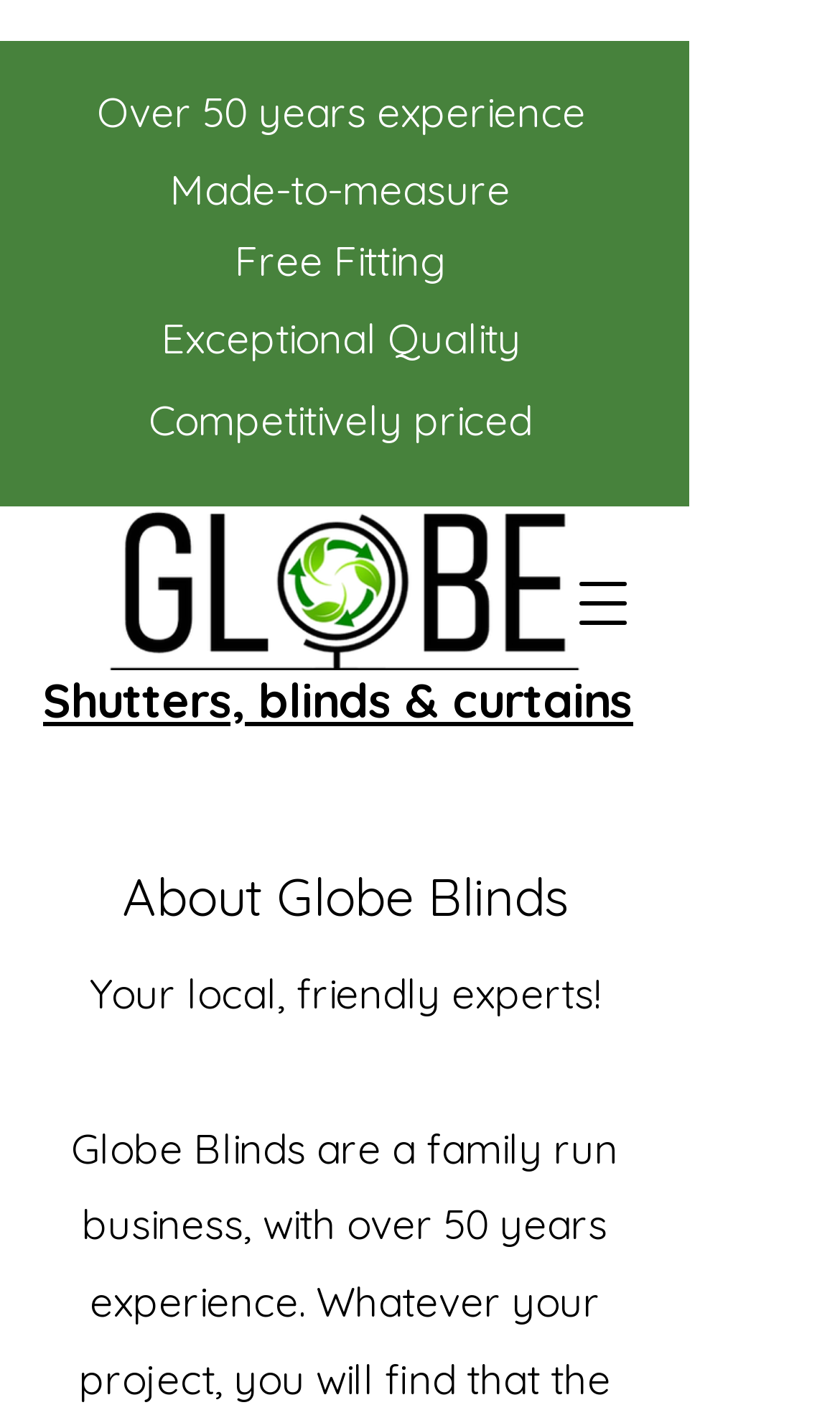Extract the bounding box coordinates for the UI element described as: "aria-label="Open navigation menu"".

[0.667, 0.399, 0.769, 0.46]